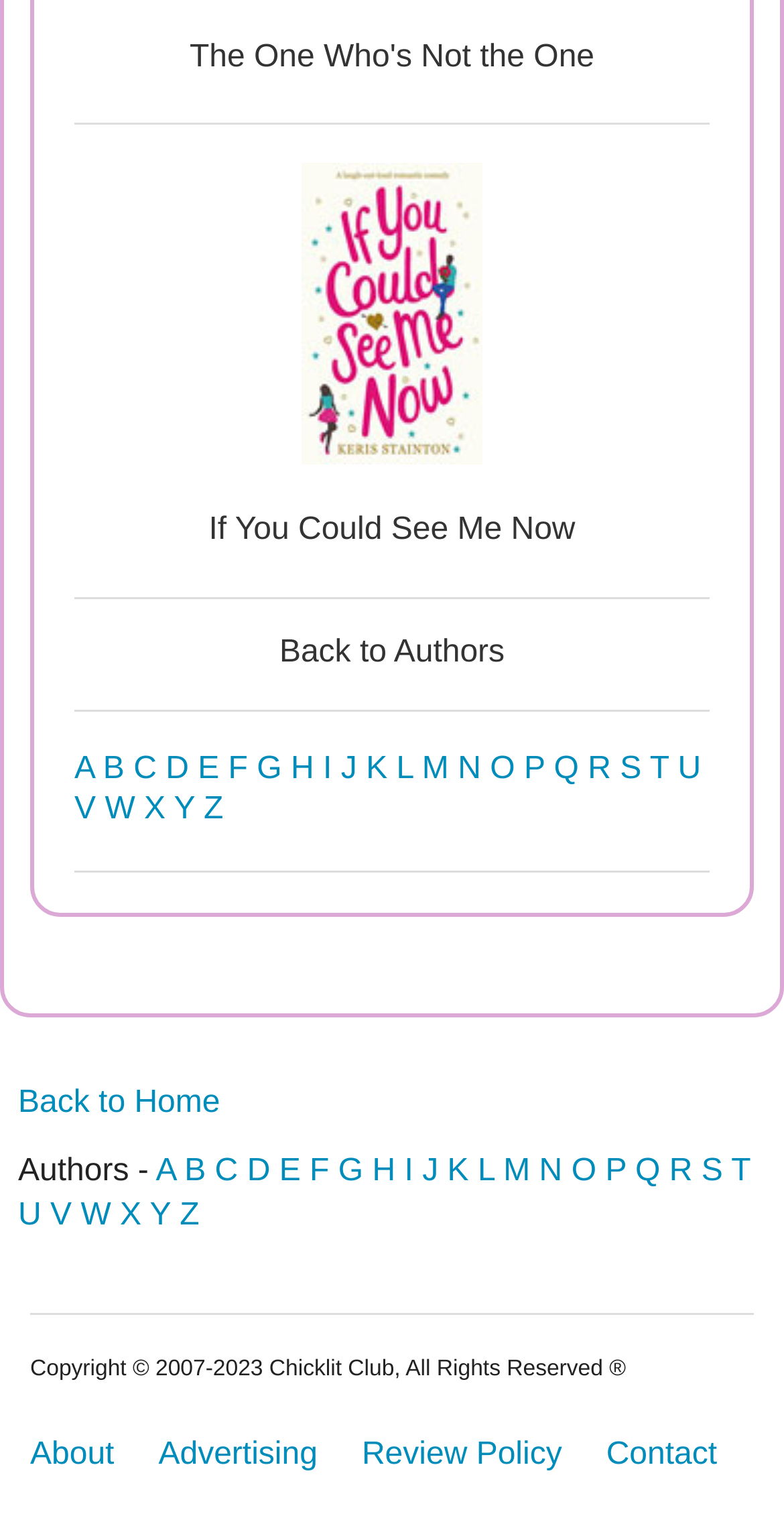Determine the bounding box coordinates of the section to be clicked to follow the instruction: "Click on the 'Changes in Sacred Texts and Traditions' link". The coordinates should be given as four float numbers between 0 and 1, formatted as [left, top, right, bottom].

None